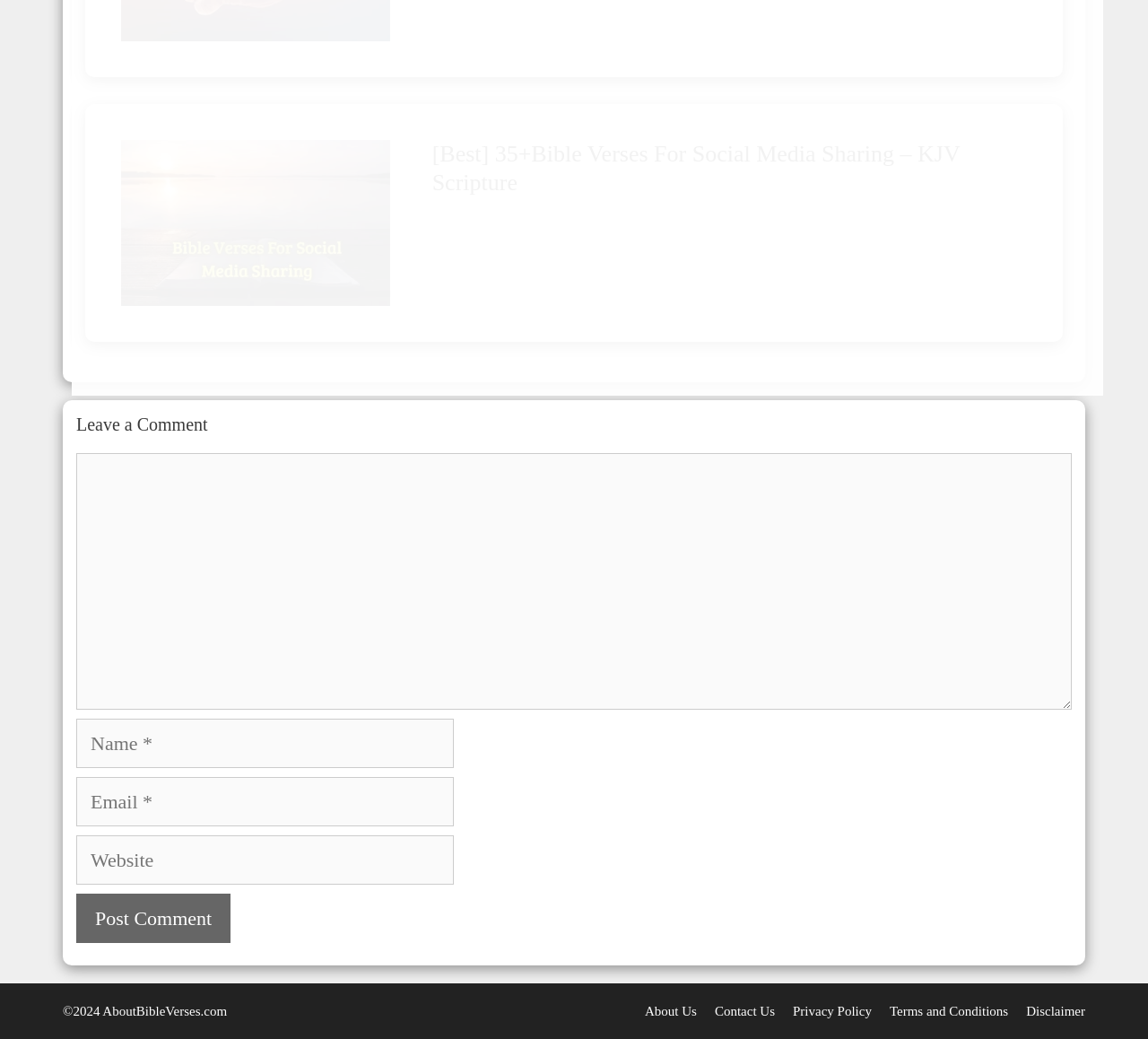Bounding box coordinates should be in the format (top-left x, top-left y, bottom-right x, bottom-right y) and all values should be floating point numbers between 0 and 1. Determine the bounding box coordinate for the UI element described as: parent_node: Comment name="comment"

[0.066, 0.436, 0.934, 0.683]